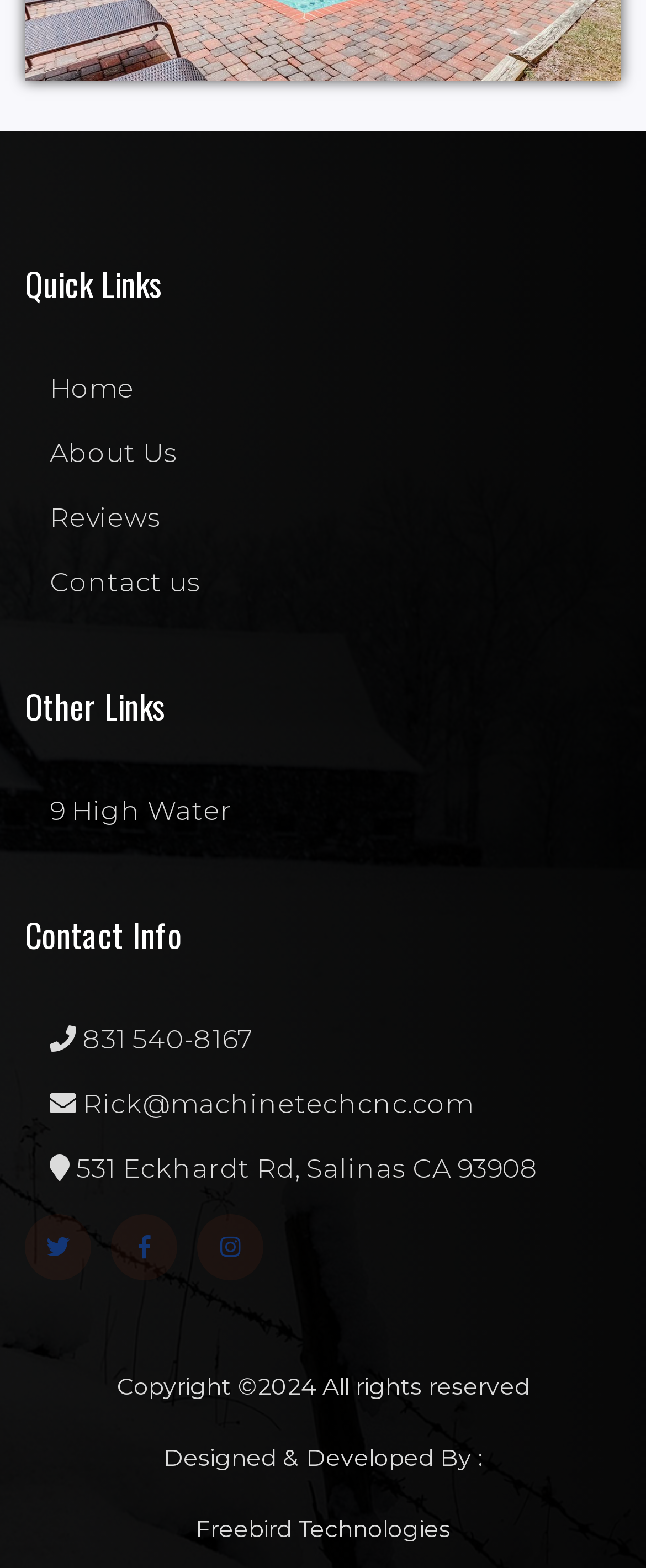Provide the bounding box coordinates of the area you need to click to execute the following instruction: "go to home page".

[0.077, 0.237, 0.208, 0.257]